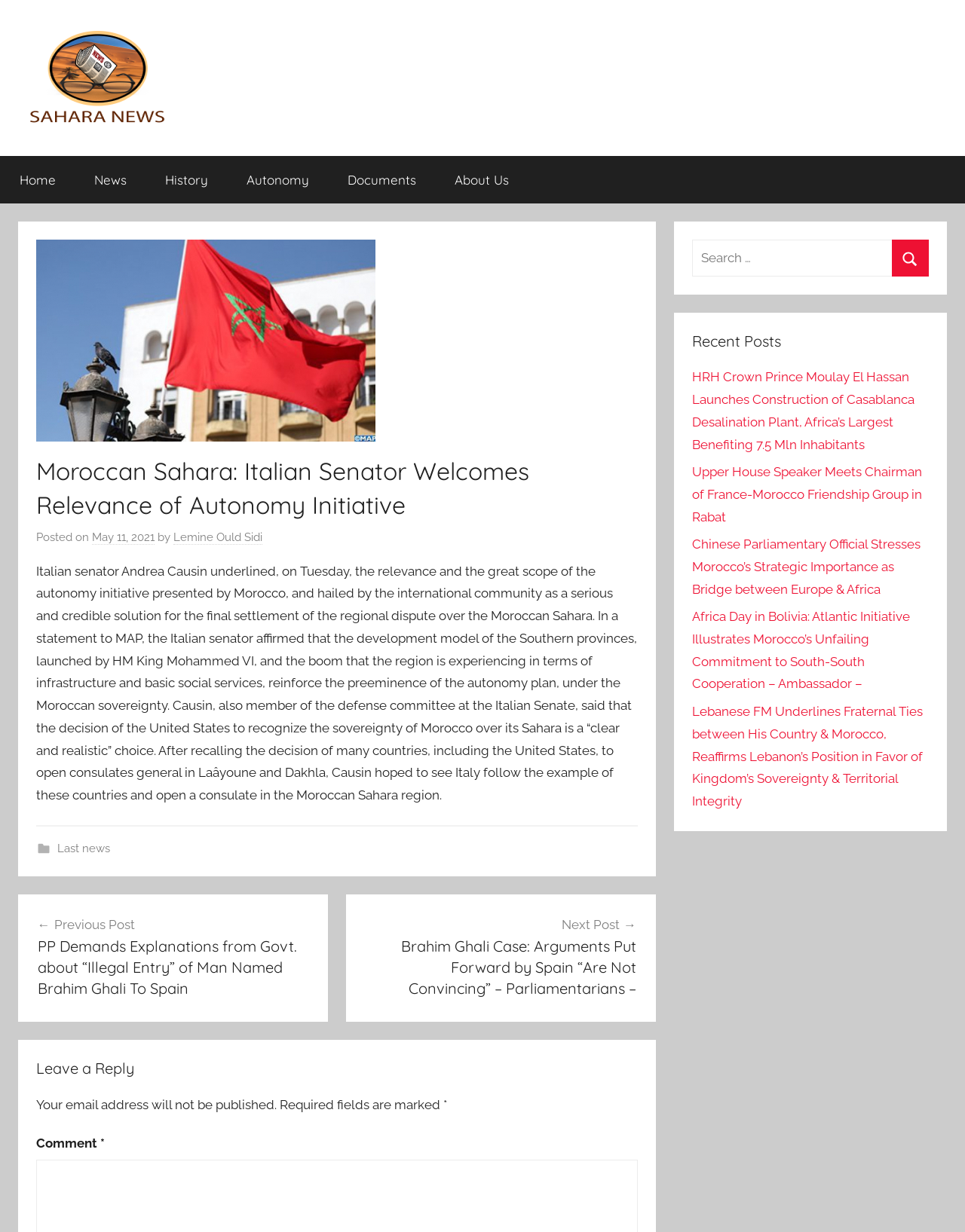Locate the bounding box coordinates of the element's region that should be clicked to carry out the following instruction: "View the 'Recent Posts'". The coordinates need to be four float numbers between 0 and 1, i.e., [left, top, right, bottom].

[0.717, 0.269, 0.962, 0.286]